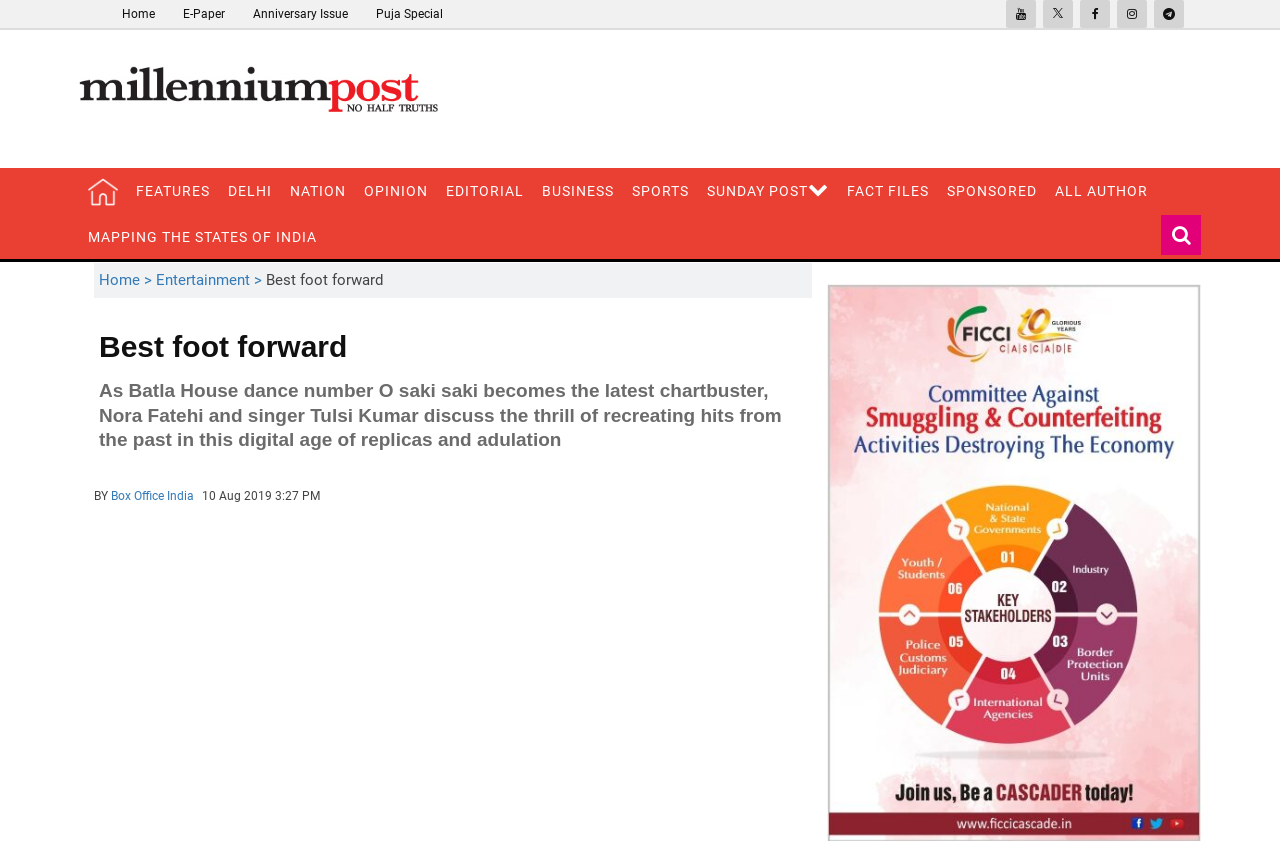Identify the bounding box coordinates of the clickable region to carry out the given instruction: "Click on the Home link".

[0.095, 0.008, 0.121, 0.025]